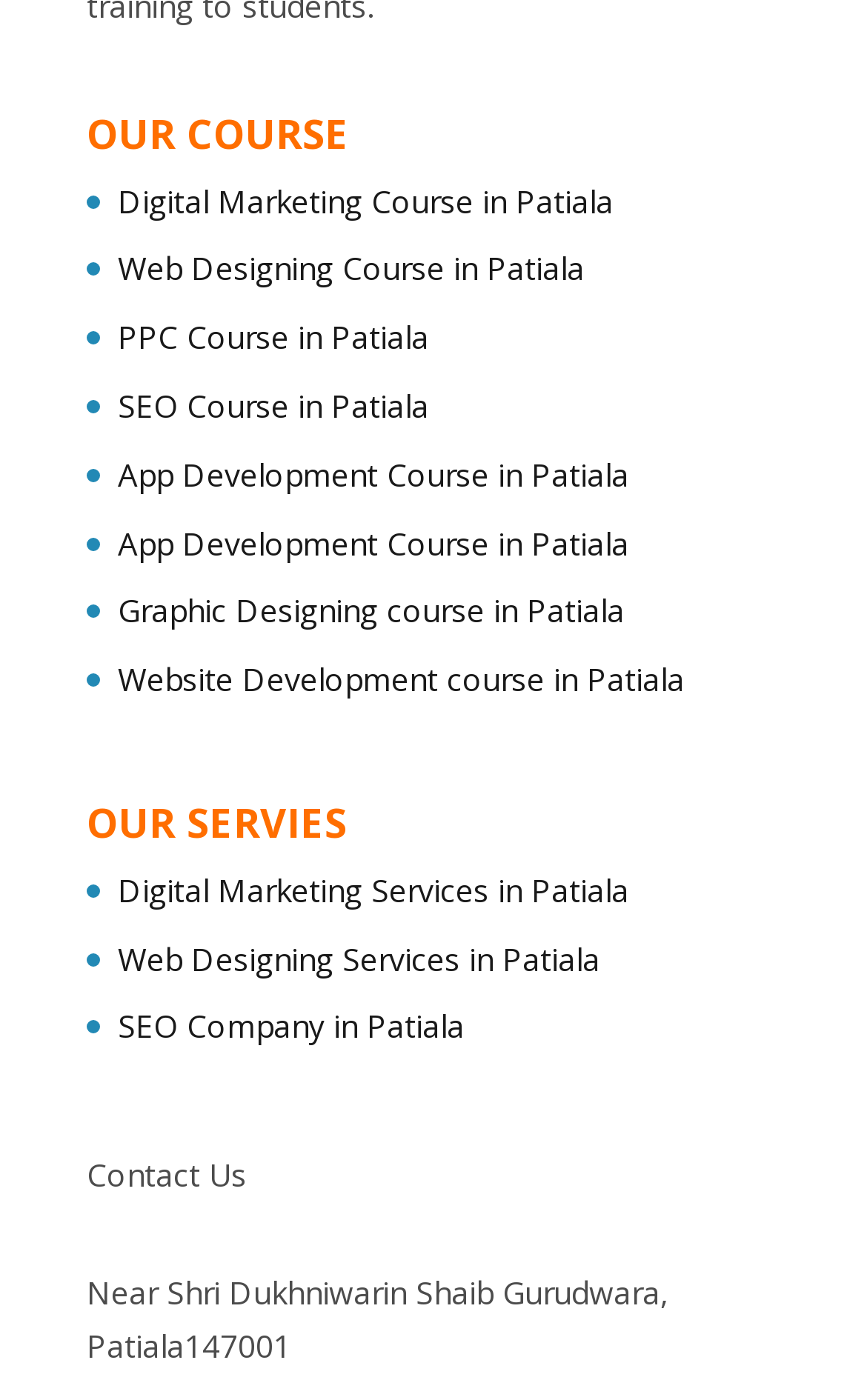Locate the UI element described as follows: "App Development Course in Patiala". Return the bounding box coordinates as four float numbers between 0 and 1 in the order [left, top, right, bottom].

[0.136, 0.323, 0.726, 0.354]